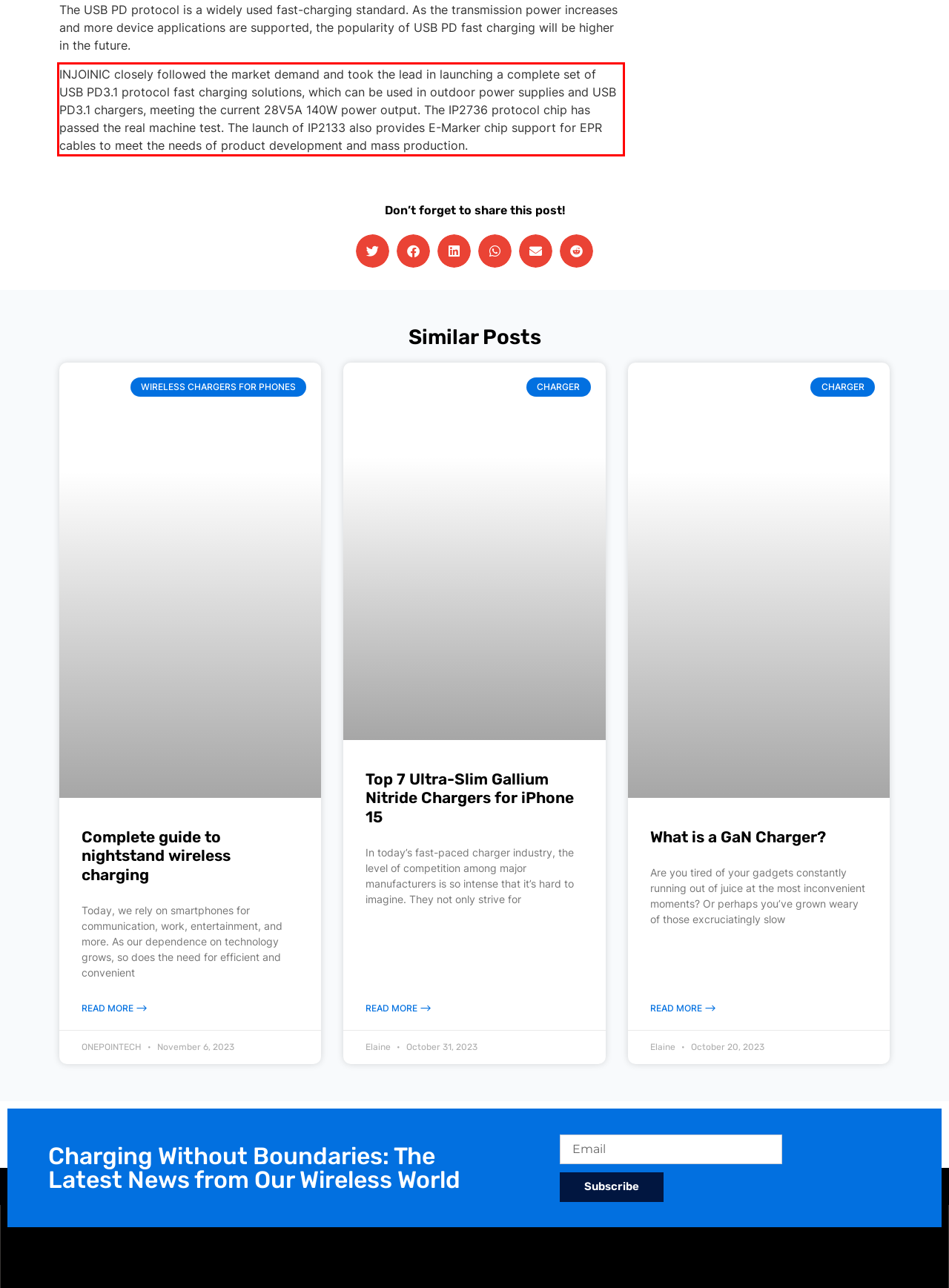Given the screenshot of a webpage, identify the red rectangle bounding box and recognize the text content inside it, generating the extracted text.

INJOINIC closely followed the market demand and took the lead in launching a complete set of USB PD3.1 protocol fast charging solutions, which can be used in outdoor power supplies and USB PD3.1 chargers, meeting the current 28V5A 140W power output. The IP2736 protocol chip has passed the real machine test. The launch of IP2133 also provides E-Marker chip support for EPR cables to meet the needs of product development and mass production.